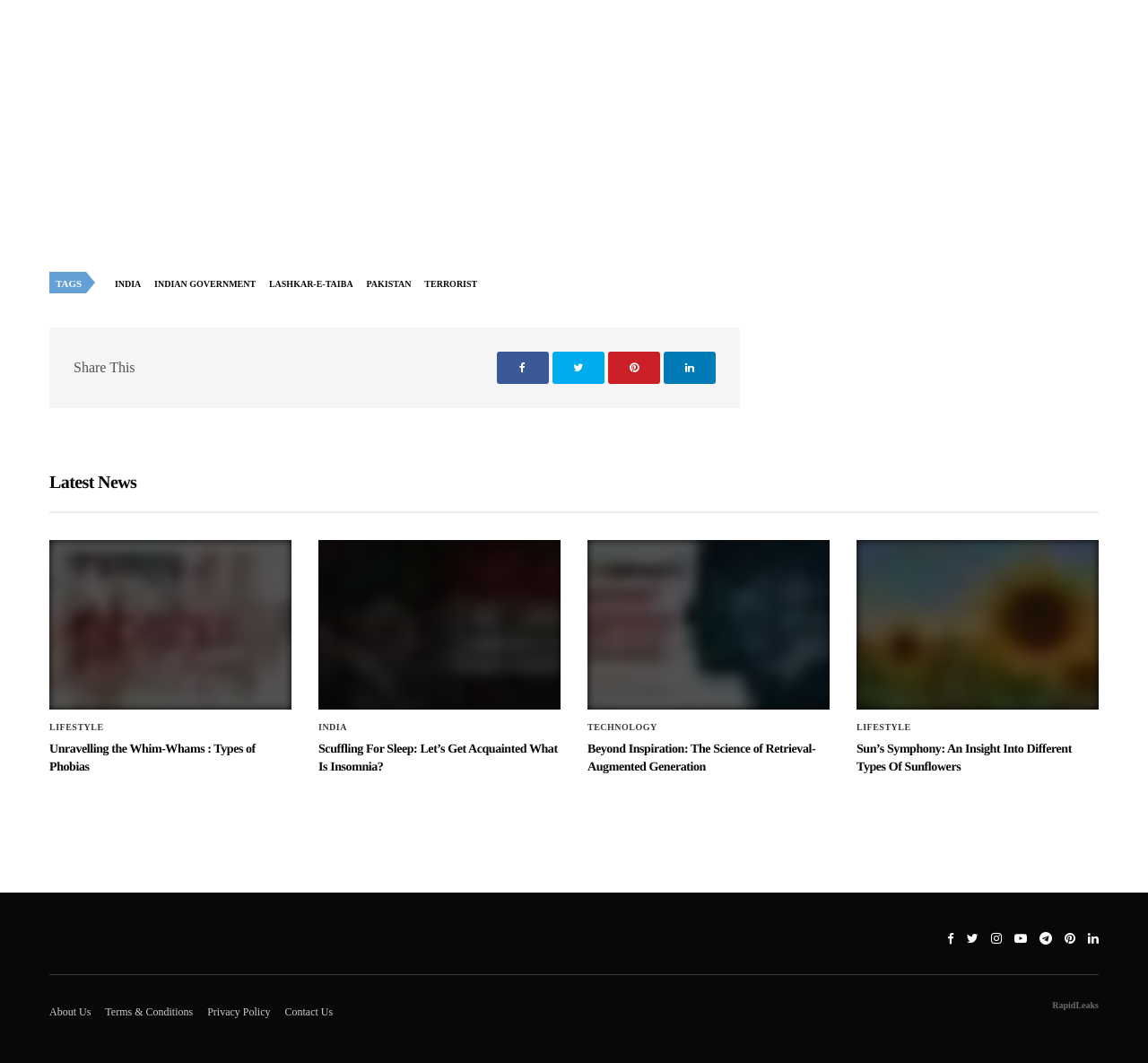Please identify the bounding box coordinates of the region to click in order to complete the given instruction: "Share this page". The coordinates should be four float numbers between 0 and 1, i.e., [left, top, right, bottom].

[0.064, 0.339, 0.118, 0.353]